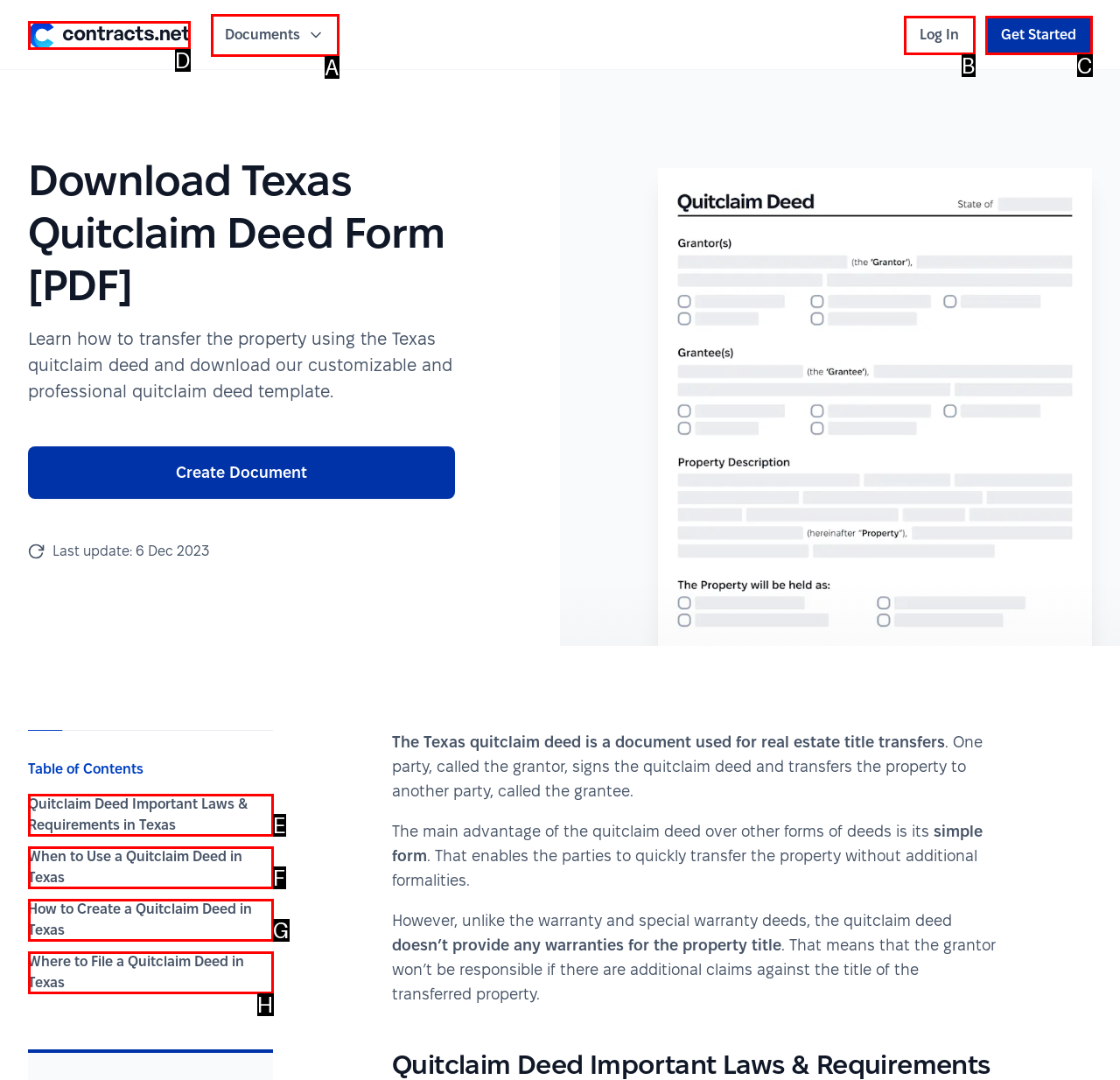Based on the description: Documents, select the HTML element that best fits. Reply with the letter of the correct choice from the options given.

A